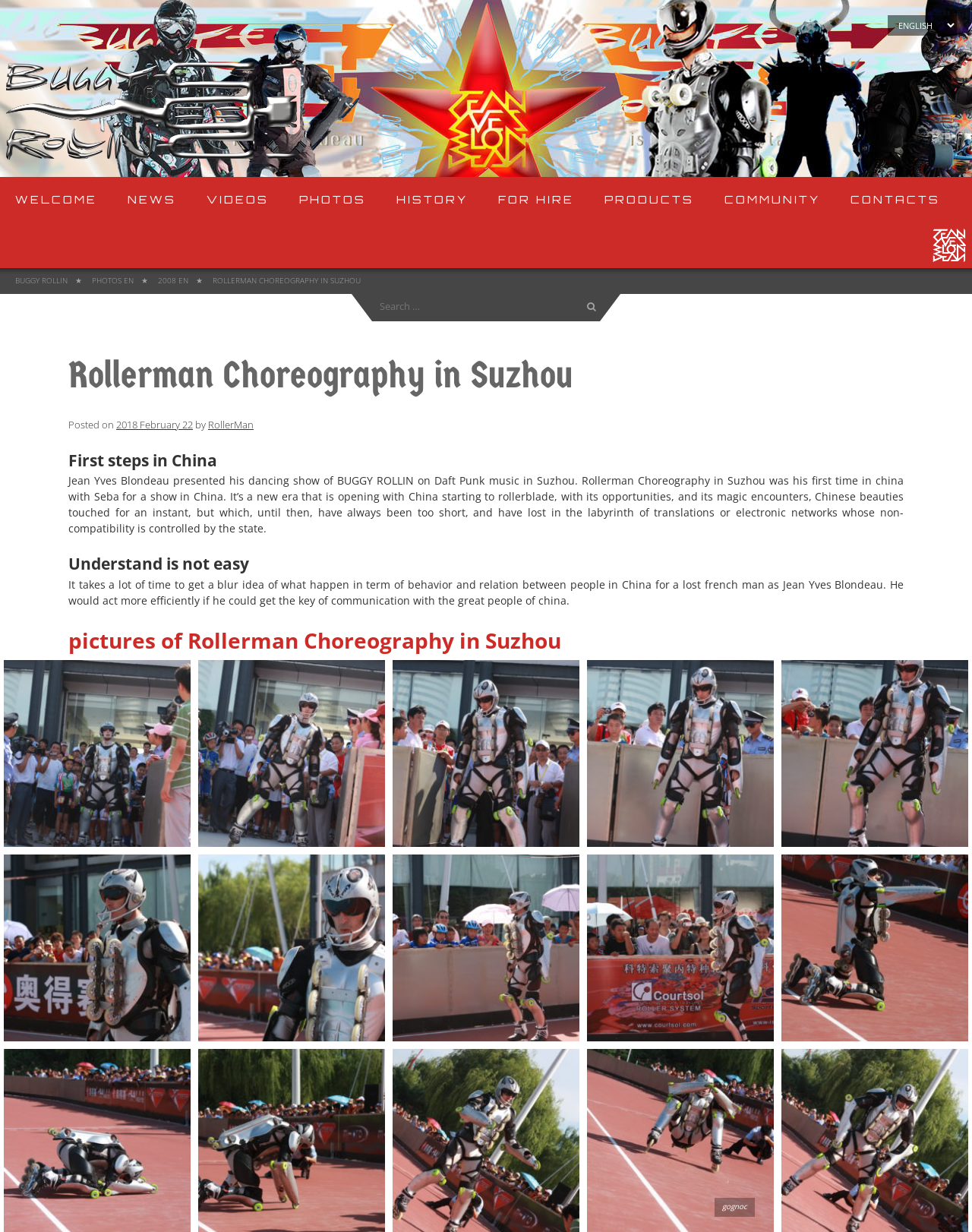Identify and provide the bounding box coordinates of the UI element described: "History". The coordinates should be formatted as [left, top, right, bottom], with each number being a float between 0 and 1.

[0.392, 0.143, 0.497, 0.18]